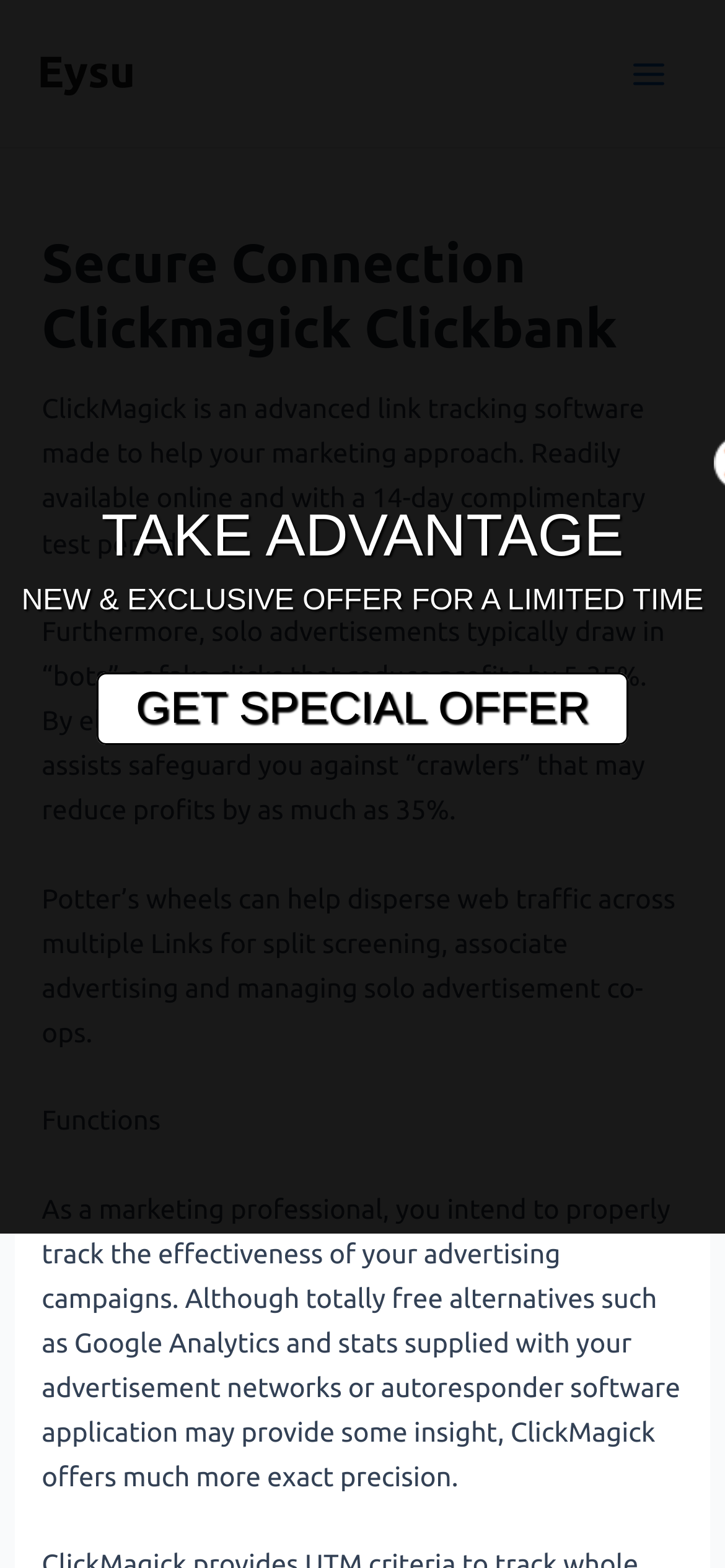How many days is the free trial period?
Refer to the image and provide a concise answer in one word or phrase.

14 days